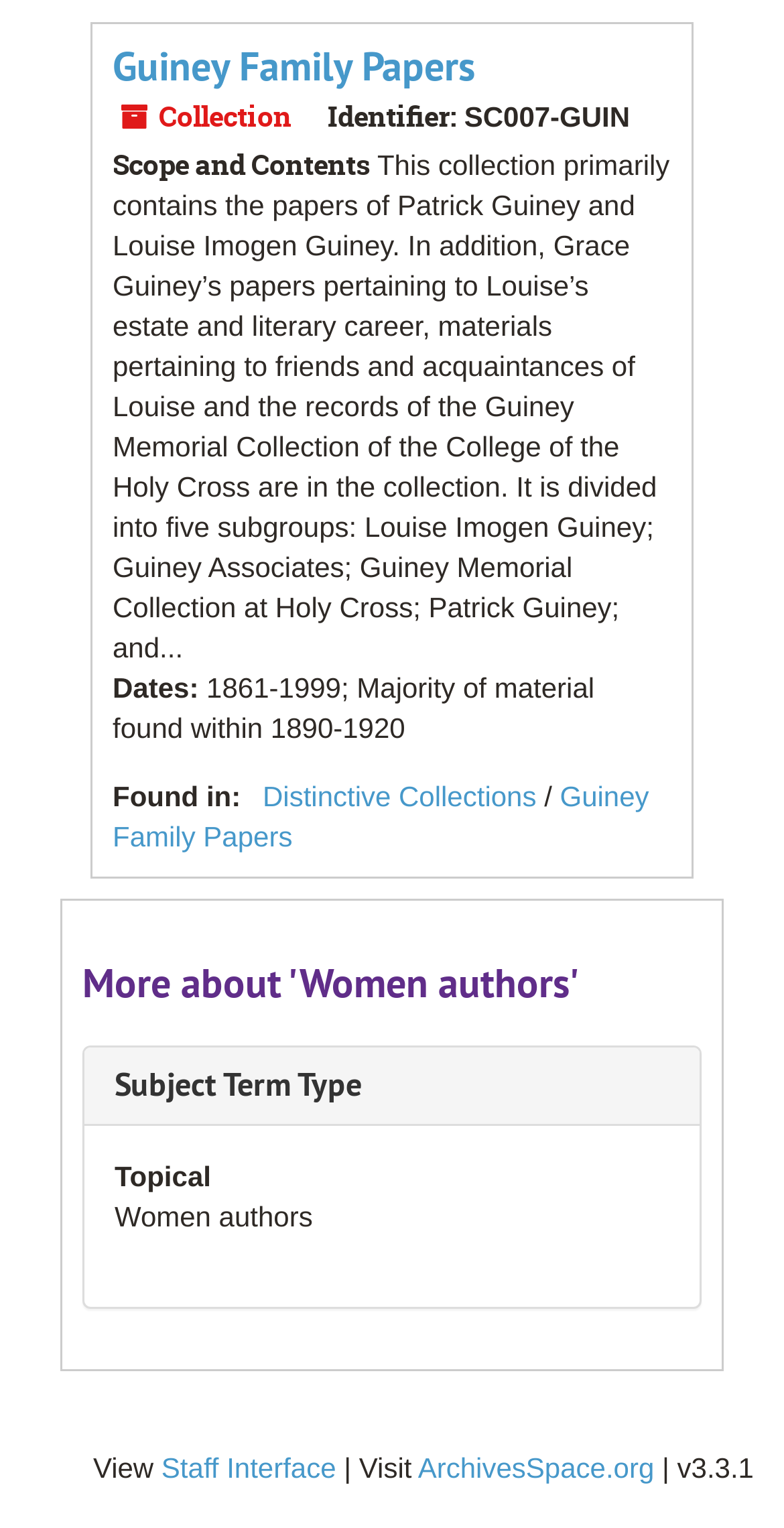Based on the visual content of the image, answer the question thoroughly: What is the time period of the majority of the material?

The time period of the majority of the material can be found in the static text element that reads '1861-1999; Majority of material found within 1890-1920'.